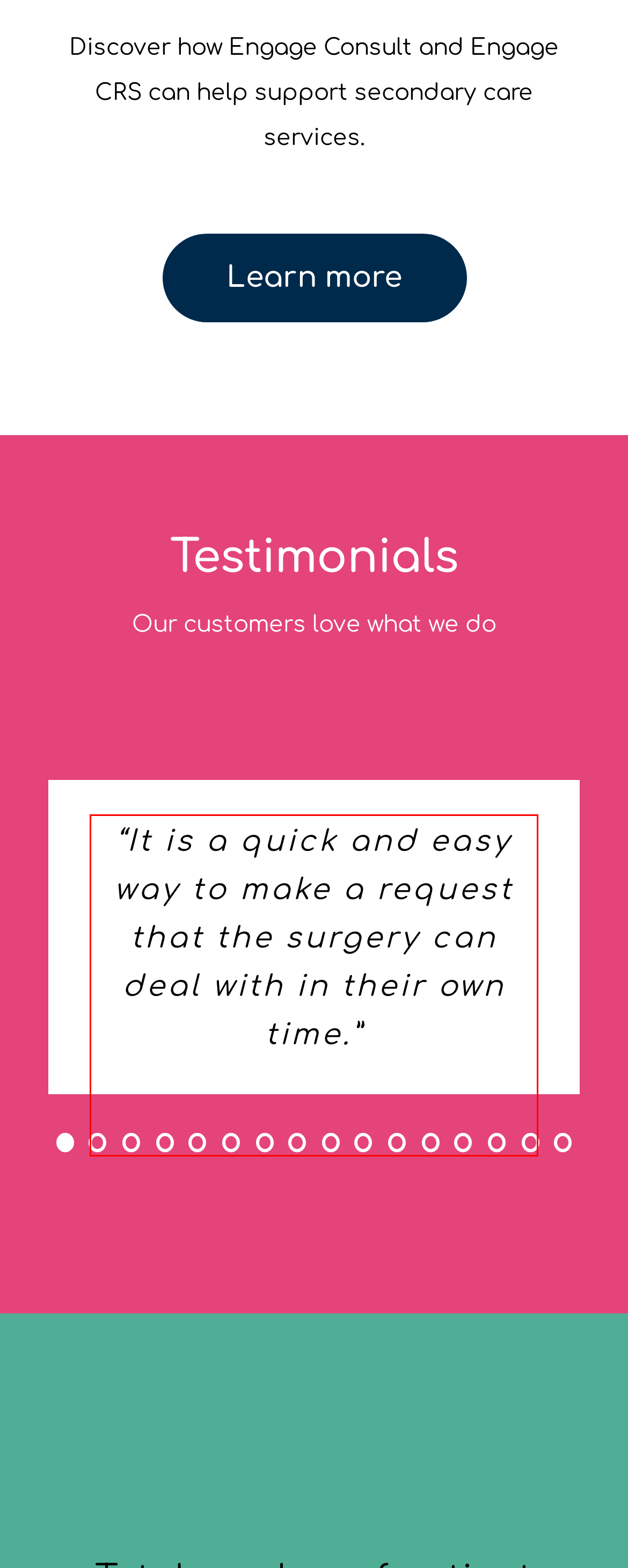Using the webpage screenshot, recognize and capture the text within the red bounding box.

“Very quick for routine query. I rang the surgery but was 19th in the queue so opted to try this service instead as my need was non urgent..”